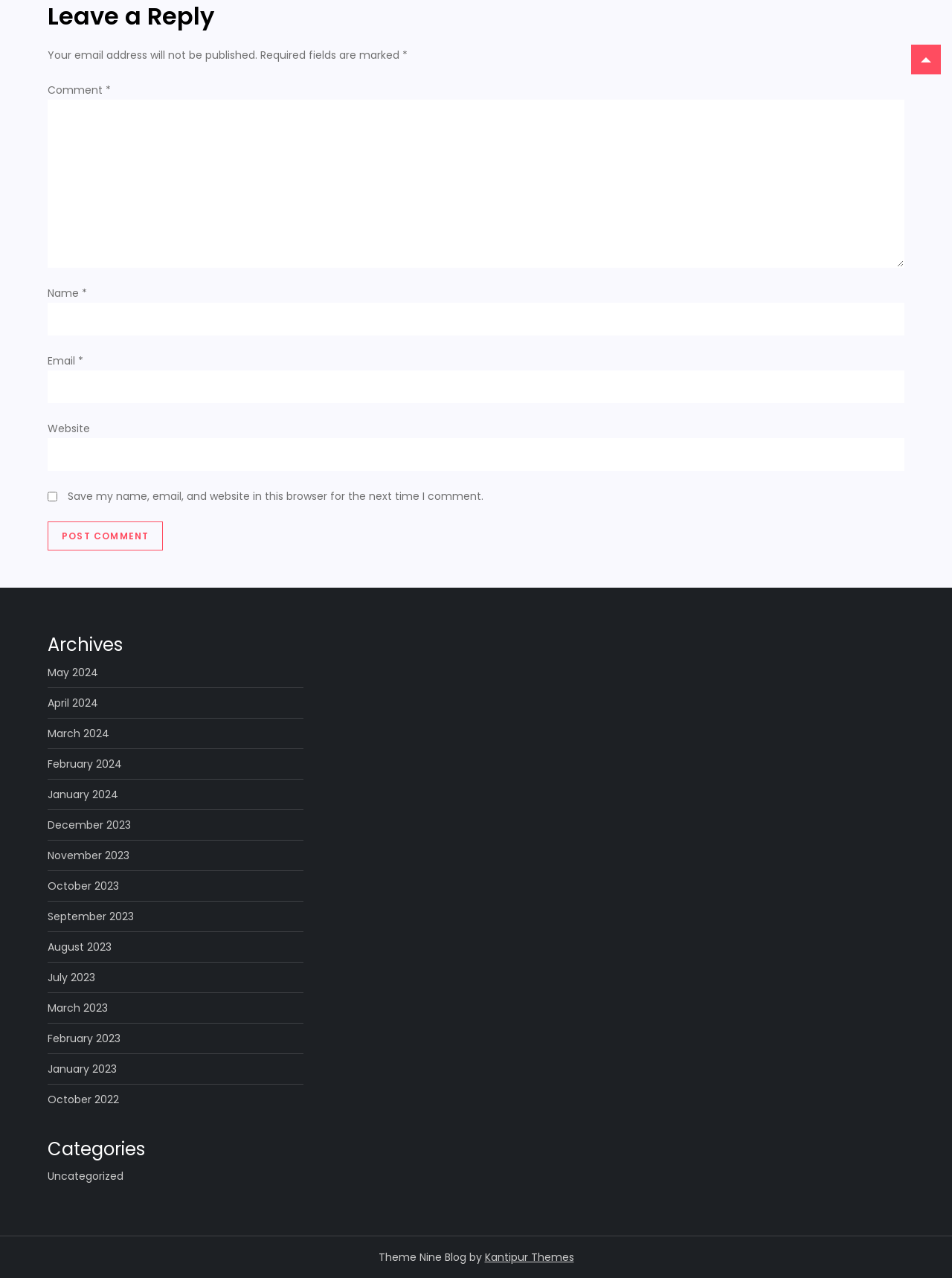What is the required information to post a comment?
By examining the image, provide a one-word or phrase answer.

Name, Email, Comment